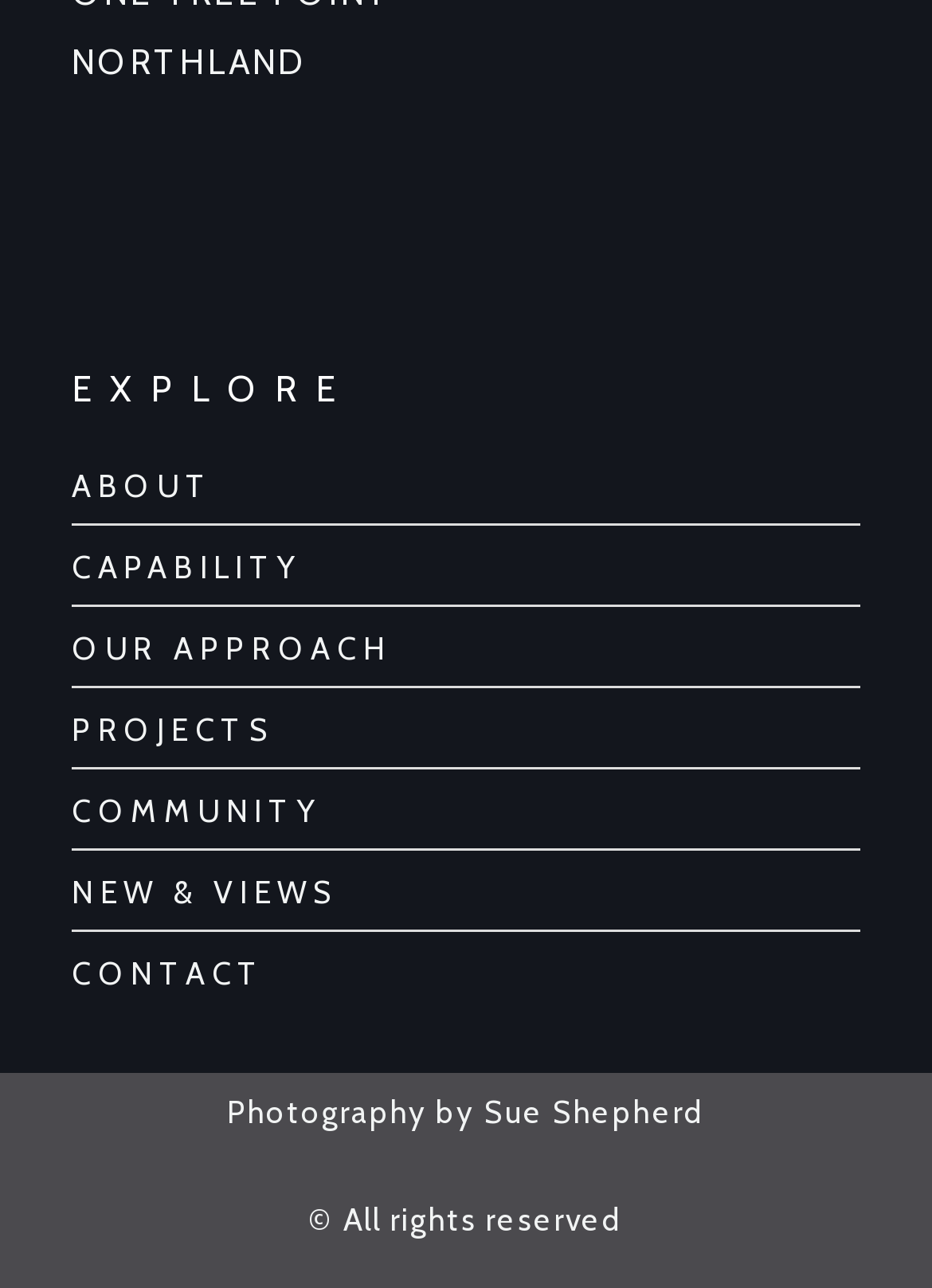Using the information in the image, give a comprehensive answer to the question: 
What is the copyright information?

The copyright information is '© All rights reserved' which is displayed at the bottom of the webpage.